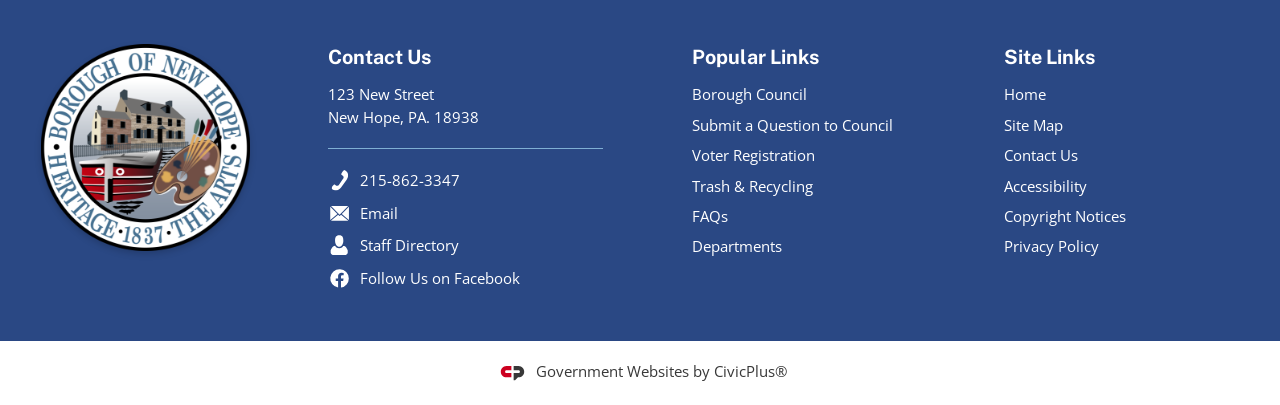Find the bounding box coordinates of the clickable region needed to perform the following instruction: "Follow us on Facebook". The coordinates should be provided as four float numbers between 0 and 1, i.e., [left, top, right, bottom].

[0.256, 0.657, 0.416, 0.718]